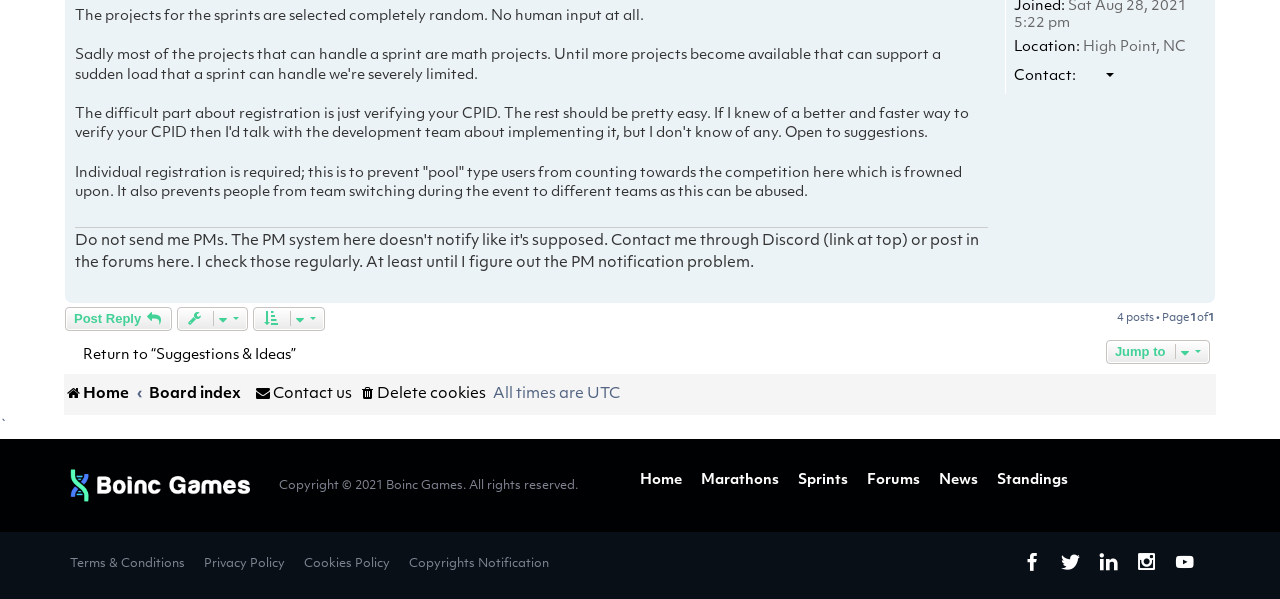What is the purpose of individual registration?
From the image, respond using a single word or phrase.

To prevent abuse